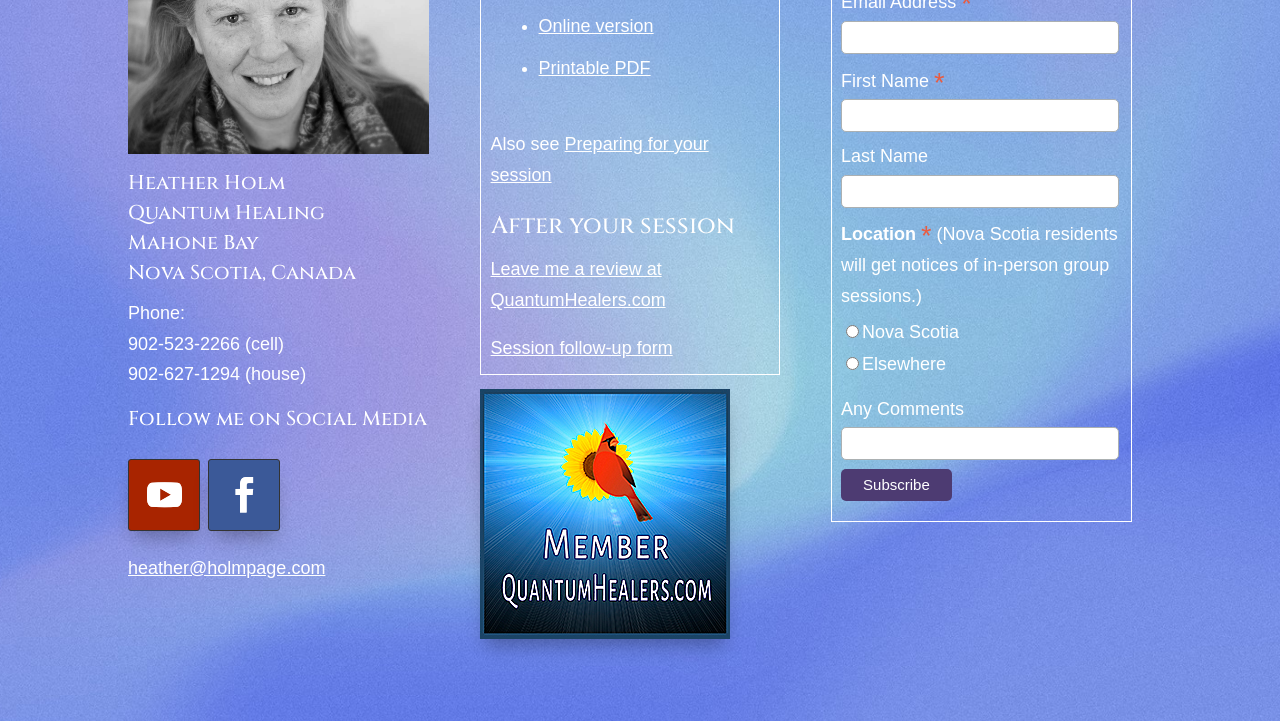Answer the question using only a single word or phrase: 
What social media platform is represented by the '' icon?

Facebook